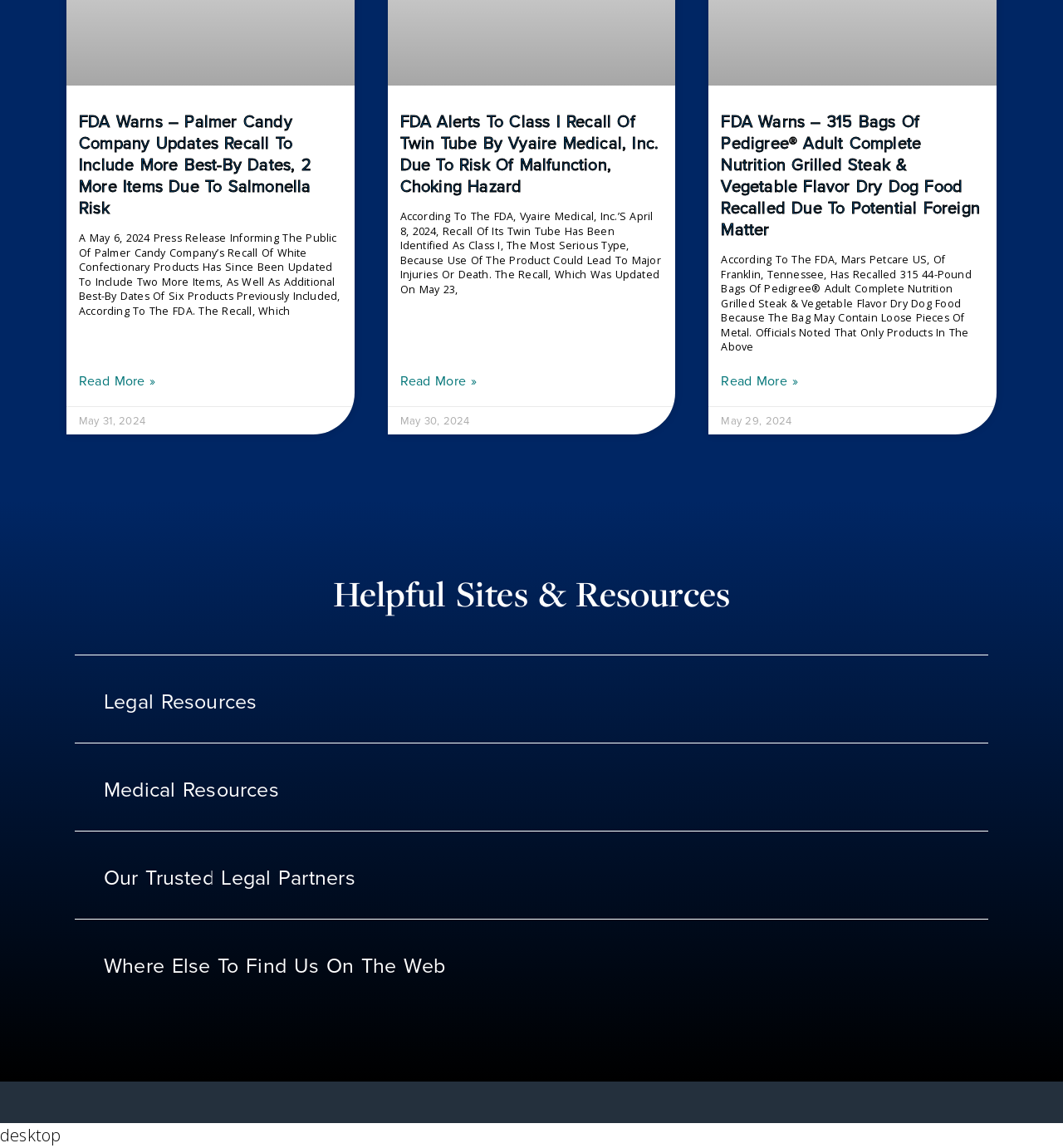Please locate the clickable area by providing the bounding box coordinates to follow this instruction: "Read more about FDA warns – Palmer Candy Company updates recall to include more best-by dates, 2 more items due to Salmonella risk".

[0.074, 0.325, 0.146, 0.34]